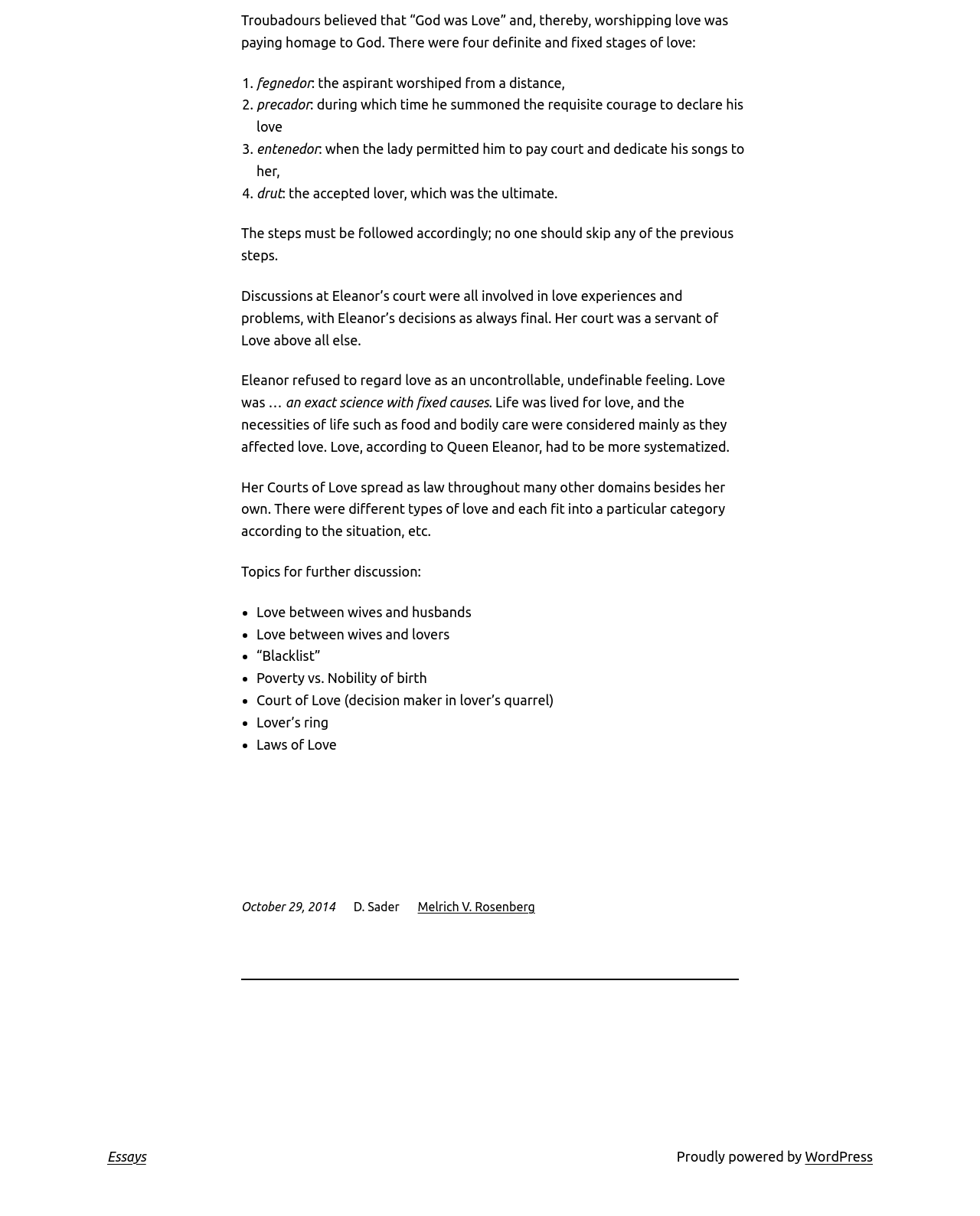Using the image as a reference, answer the following question in as much detail as possible:
Who is the author of the webpage content?

The webpage credits D. Sader as the author of the content, as indicated by the text 'D. Sader' at the bottom of the page.